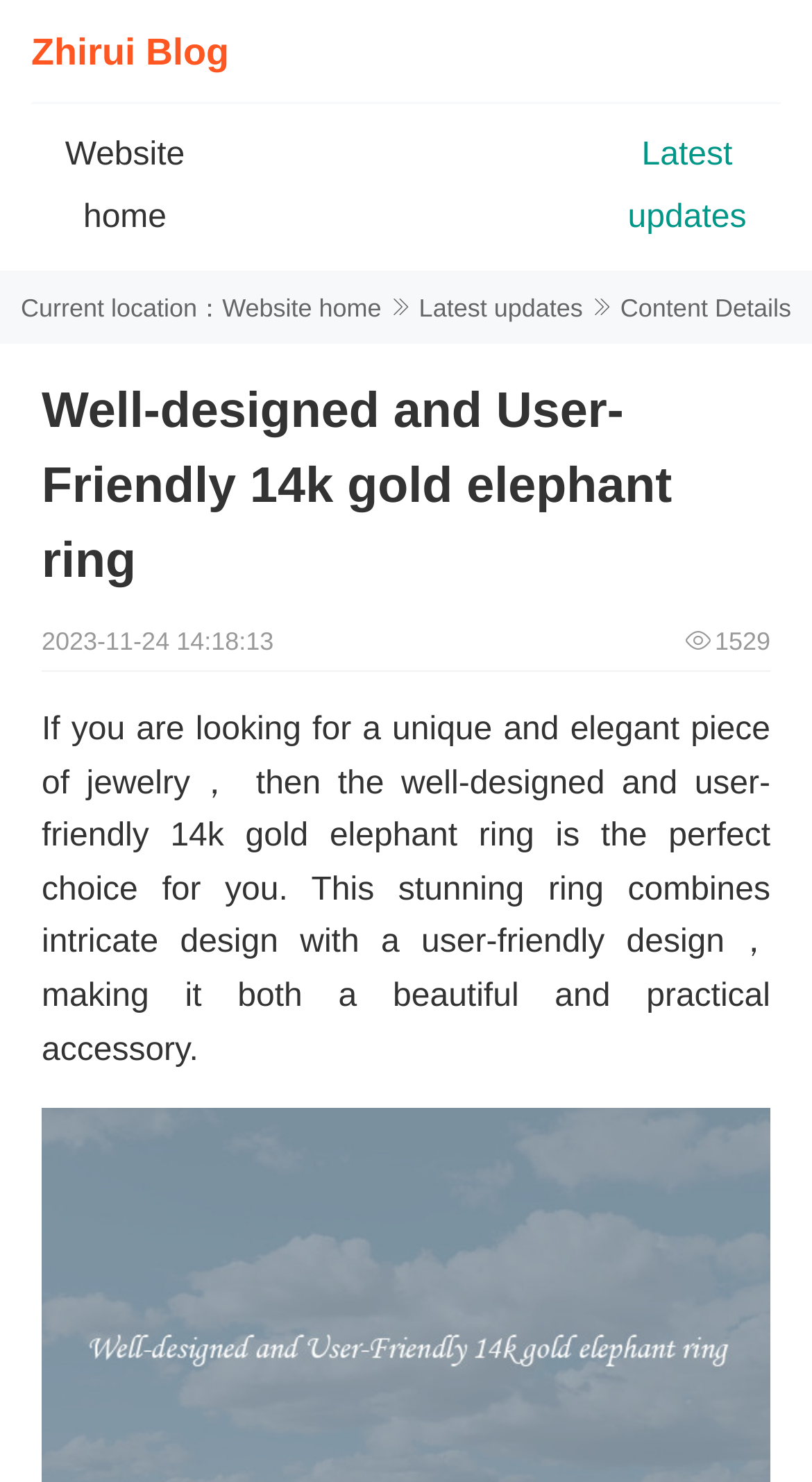Detail the webpage's structure and highlights in your description.

The webpage is about a 14k gold elephant ring, with a prominent heading "Well-designed and User-Friendly 14k gold elephant ring" located near the top center of the page. Below the heading, there is a paragraph of text that describes the ring, stating that it combines intricate design with a user-friendly design, making it both beautiful and practical.

At the top left of the page, there are three links: "Zhirui Blog", "Website home", and "Latest updates", with "Zhirui Blog" being the first link. These links are repeated again below the current location indicator "Current location：", which is located near the top center of the page.

To the right of the current location indicator, there are two more links: "Website home" and "Latest updates", followed by a static text "Content Details". 

Near the top right of the page, there is a static text showing the date and time "2023-11-24 14:18:13", and another static text showing the number "1529".